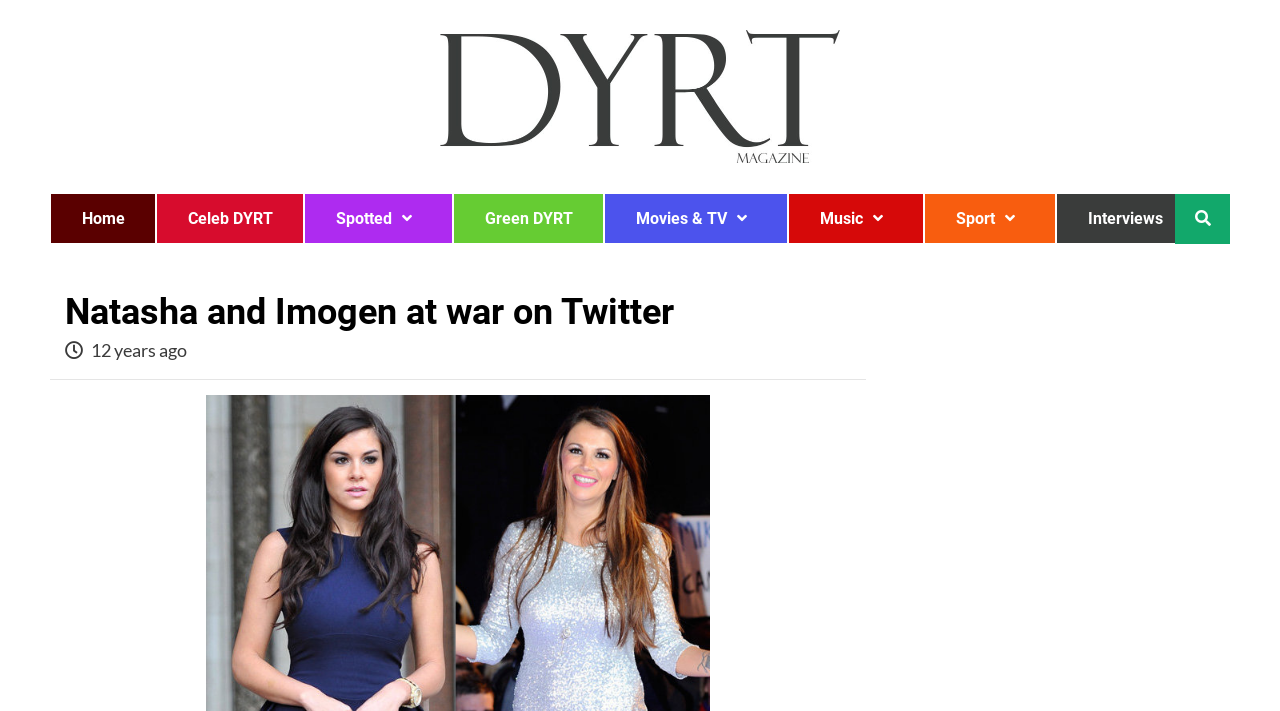Please identify the bounding box coordinates of the area I need to click to accomplish the following instruction: "Go to the 'Home' page".

[0.04, 0.272, 0.121, 0.341]